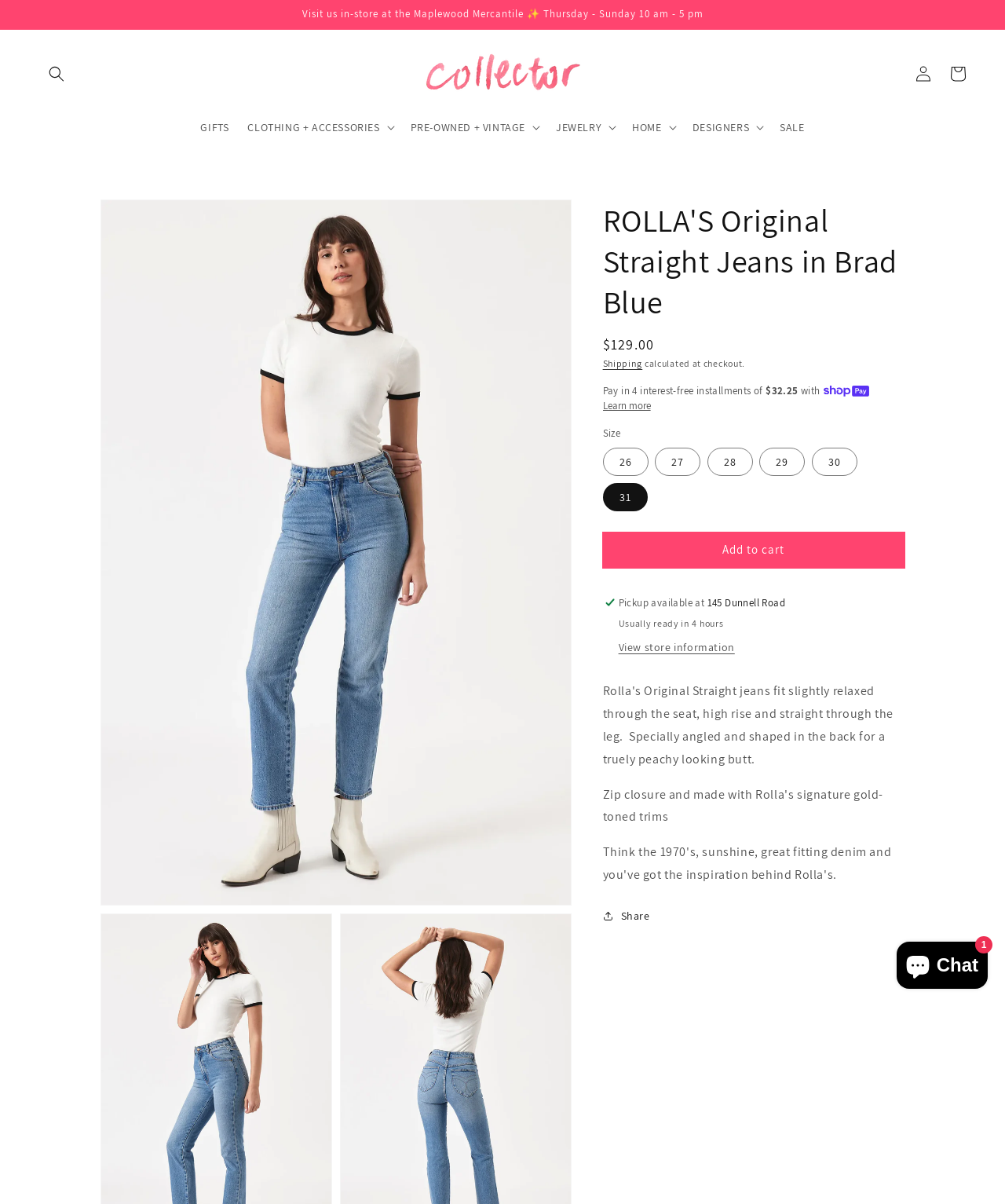Please give a succinct answer using a single word or phrase:
What is the payment method that allows 4 interest-free installments?

Shop Pay